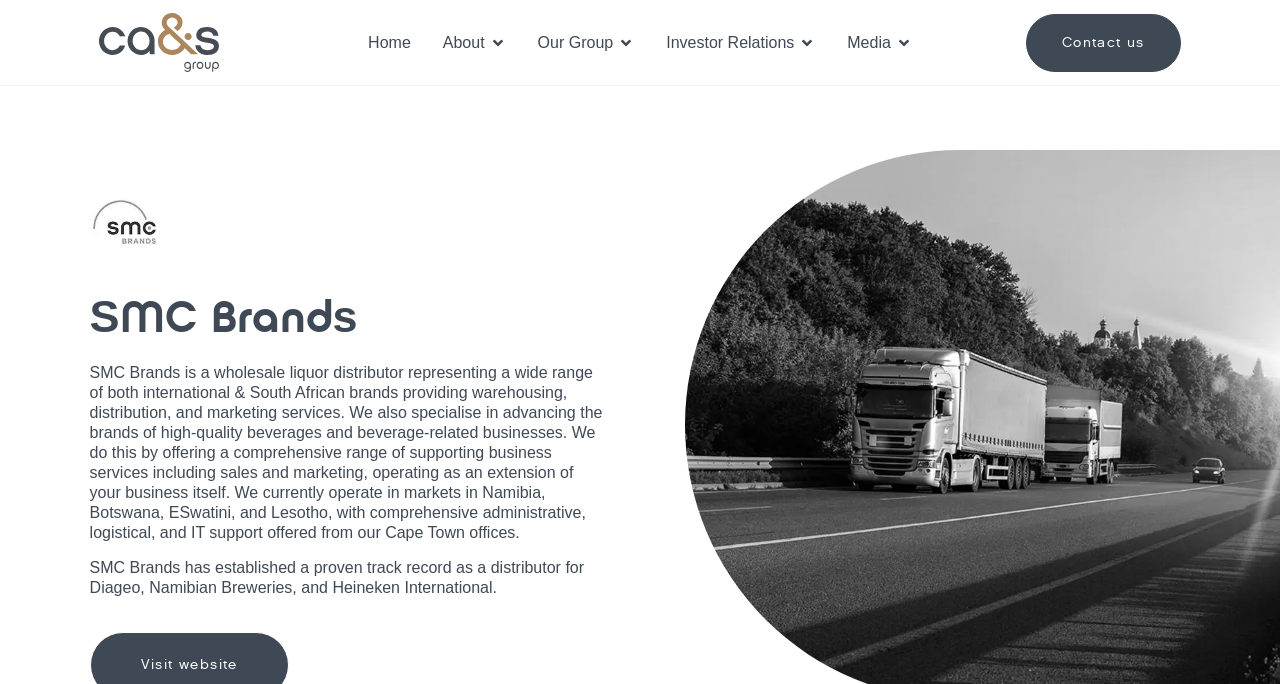What is the name of the group that SMC Brands is a part of?
Answer the question in a detailed and comprehensive manner.

I determined the answer by looking at the link element with the text 'CA&S Group logo 2 | CA&S Logo | CA&S Group' and the image element with the text 'CA&S Group logo 2 | CA&S Logo | CA&S Group', which suggests that CA&S Group is the parent group of SMC Brands.